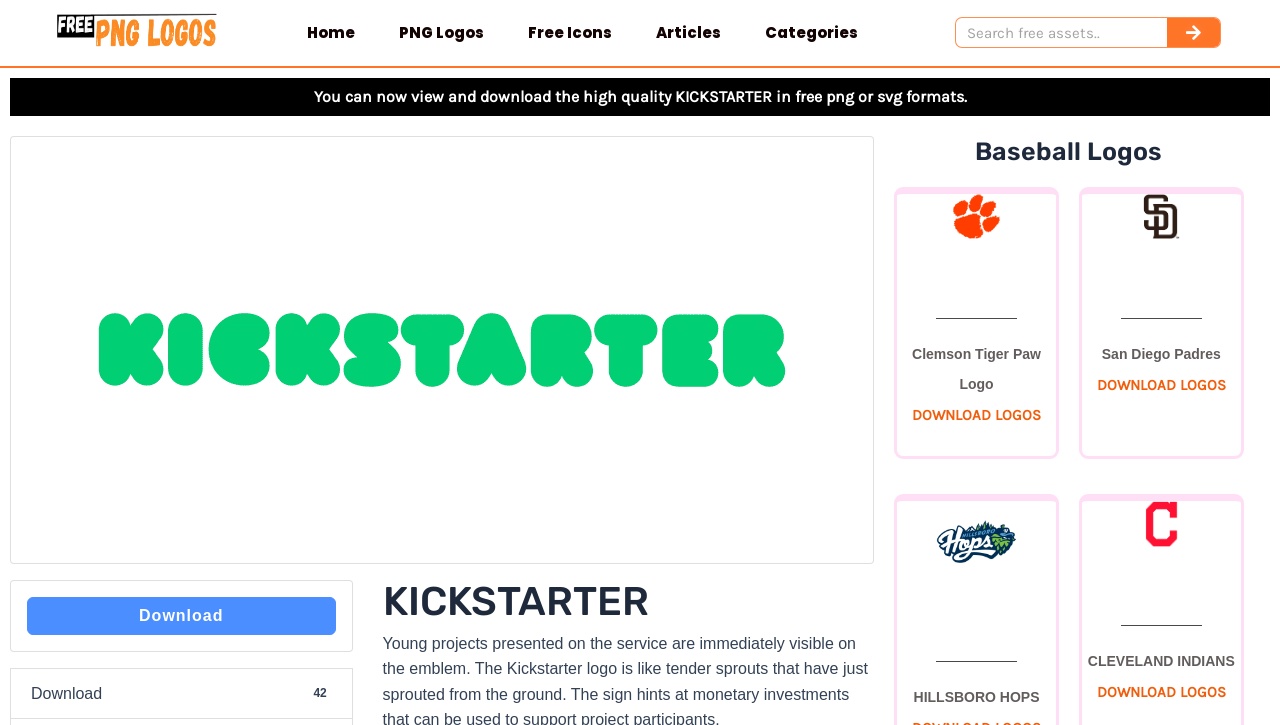Please look at the image and answer the question with a detailed explanation: How many search buttons are there on the page?

I looked for elements with the text 'Search' and found only one button element with that text, so I assume there is only one search button on the page.